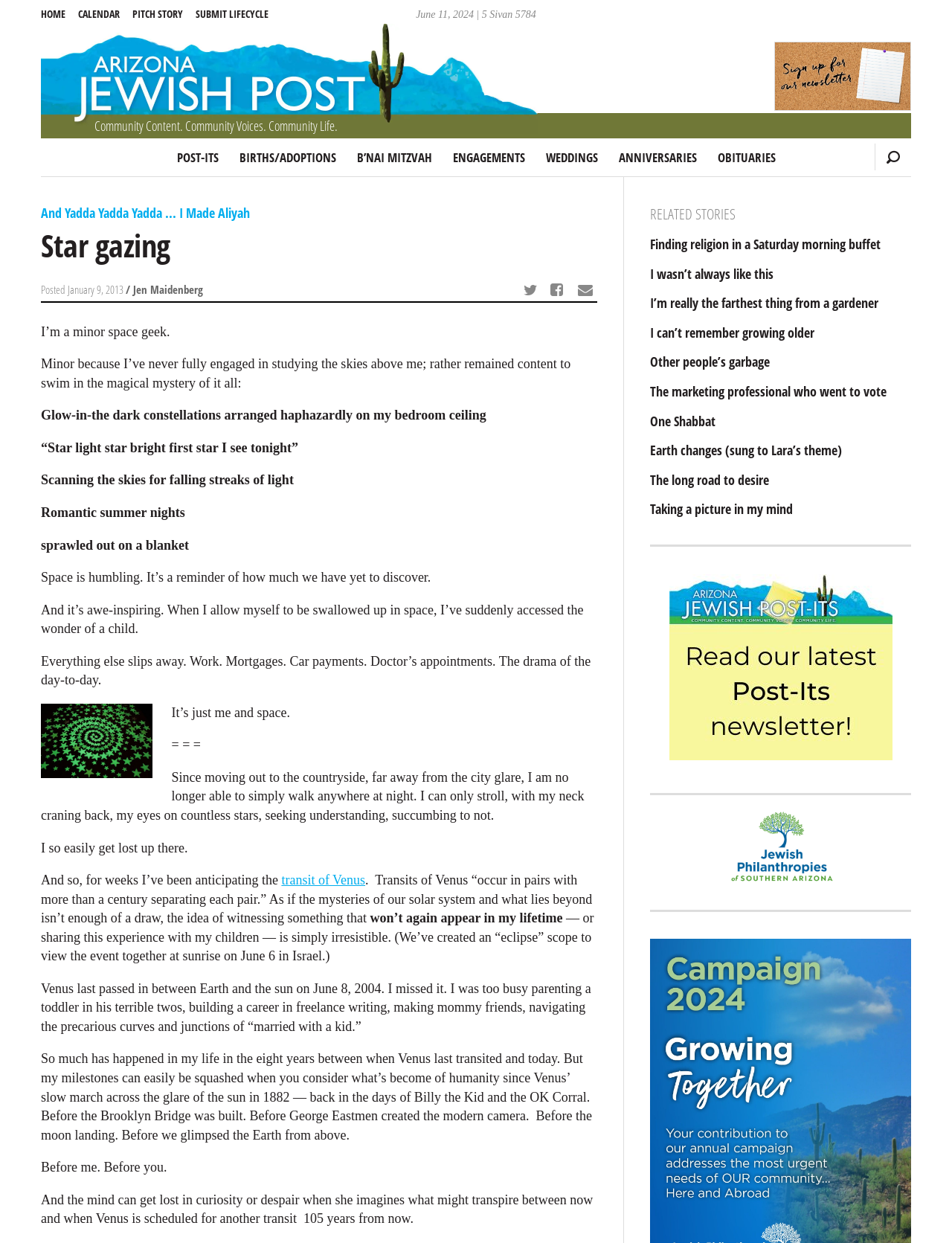Please provide the bounding box coordinates for the element that needs to be clicked to perform the following instruction: "Visit the 'AZ Jewish Post Community Content' page". The coordinates should be given as four float numbers between 0 and 1, i.e., [left, top, right, bottom].

[0.043, 0.0, 0.957, 0.112]